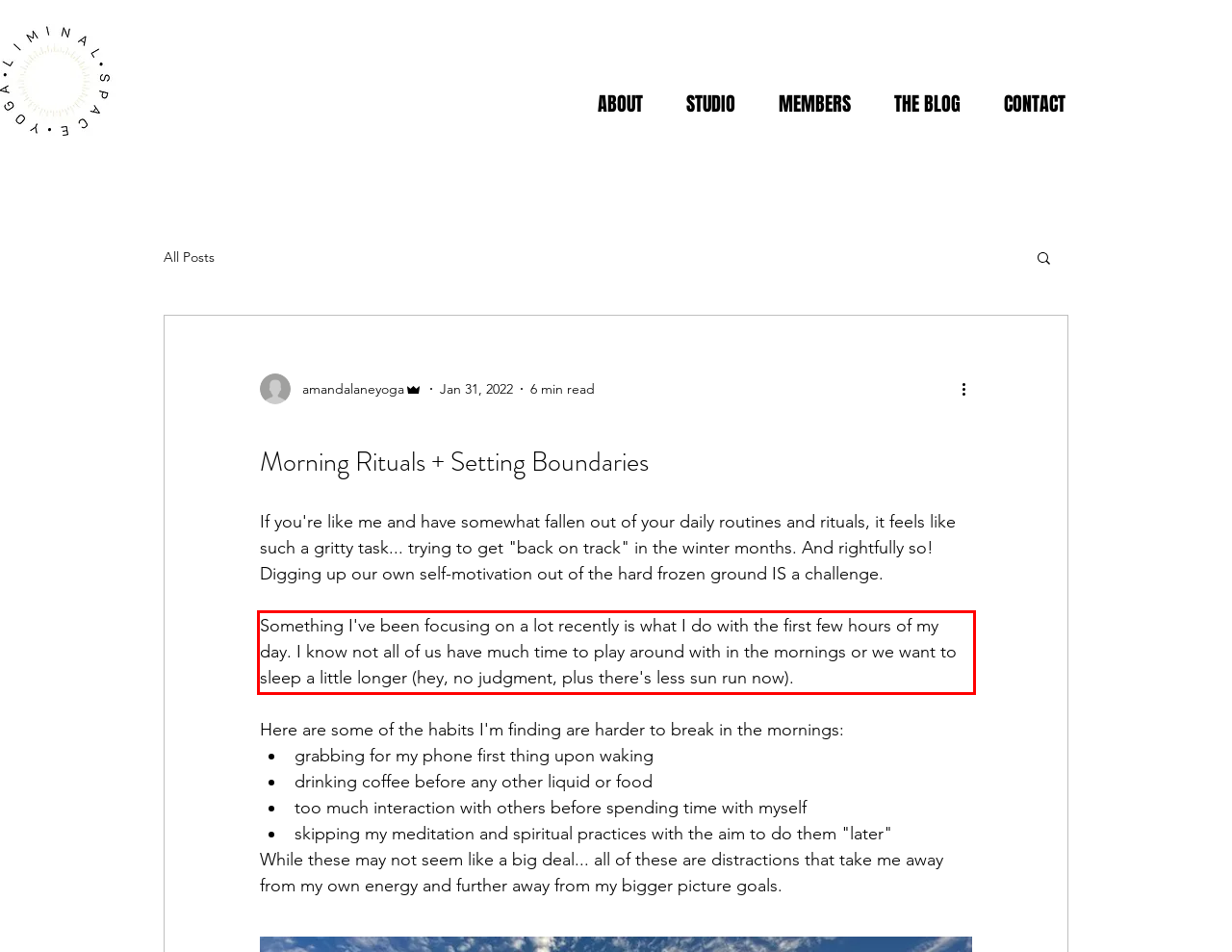You are provided with a screenshot of a webpage containing a red bounding box. Please extract the text enclosed by this red bounding box.

Something I've been focusing on a lot recently is what I do with the first few hours of my day. I know not all of us have much time to play around with in the mornings or we want to sleep a little longer (hey, no judgment, plus there's less sun run now).